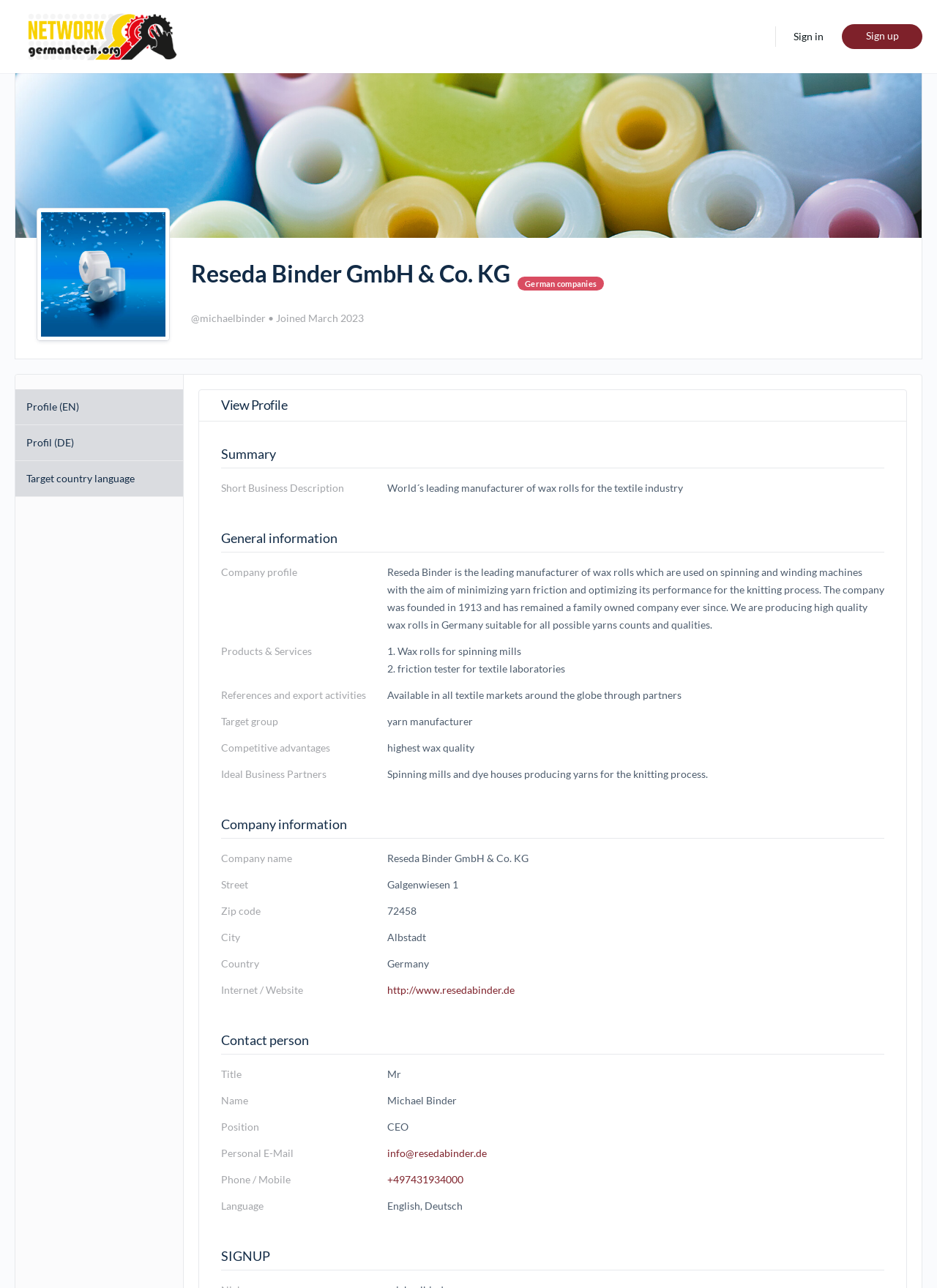Locate the bounding box coordinates for the element described below: "Target country language". The coordinates must be four float values between 0 and 1, formatted as [left, top, right, bottom].

[0.016, 0.358, 0.195, 0.385]